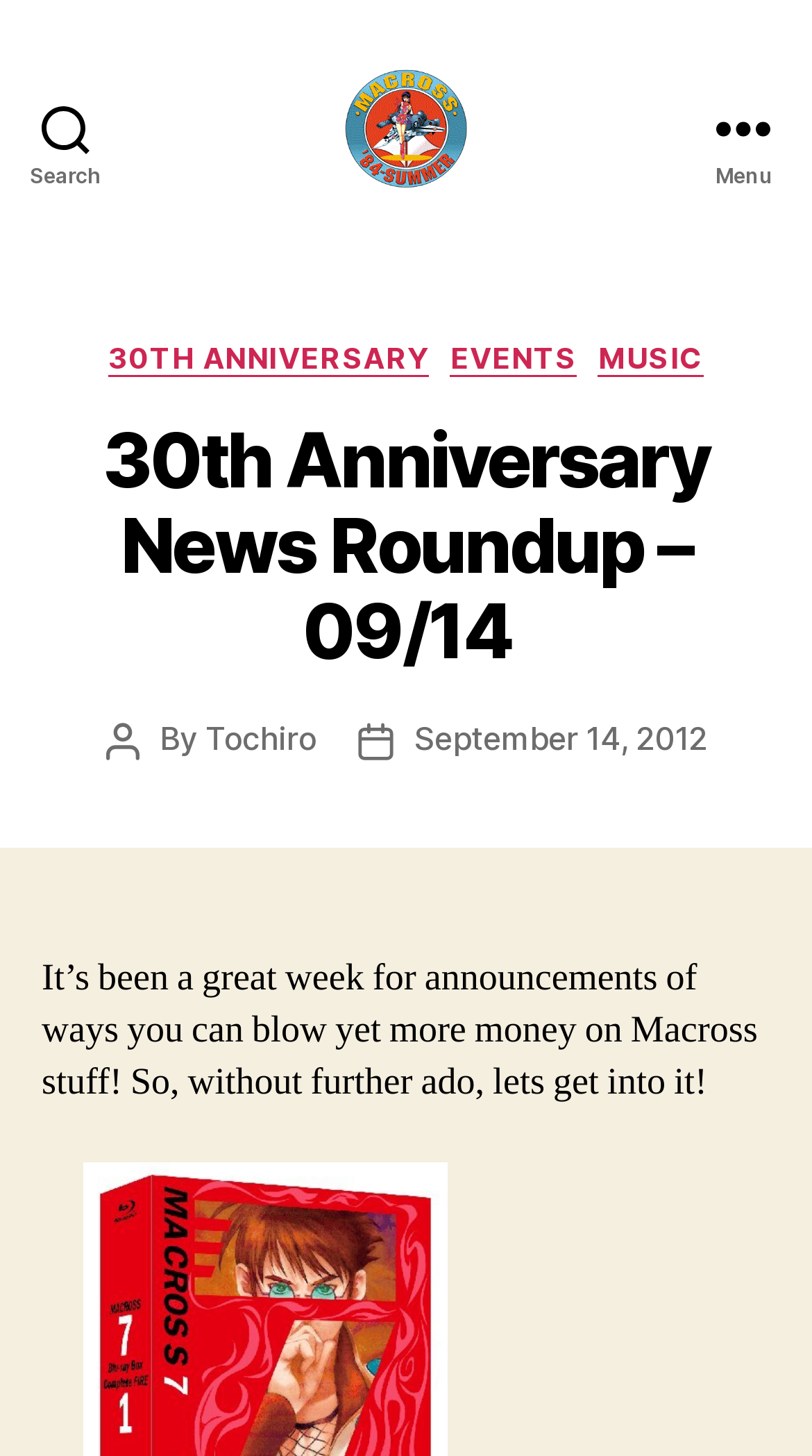Locate the bounding box of the UI element based on this description: "Music". Provide four float numbers between 0 and 1 as [left, top, right, bottom].

[0.737, 0.233, 0.867, 0.26]